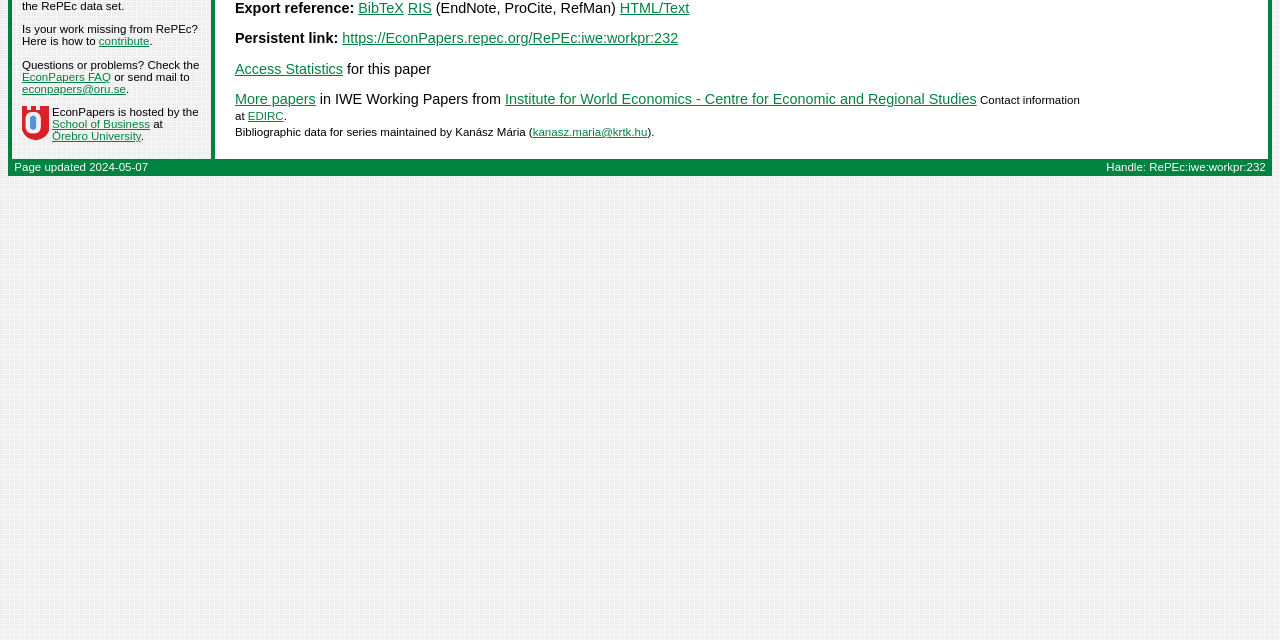Locate the bounding box for the described UI element: "econpapers@oru.se". Ensure the coordinates are four float numbers between 0 and 1, formatted as [left, top, right, bottom].

[0.017, 0.13, 0.098, 0.148]